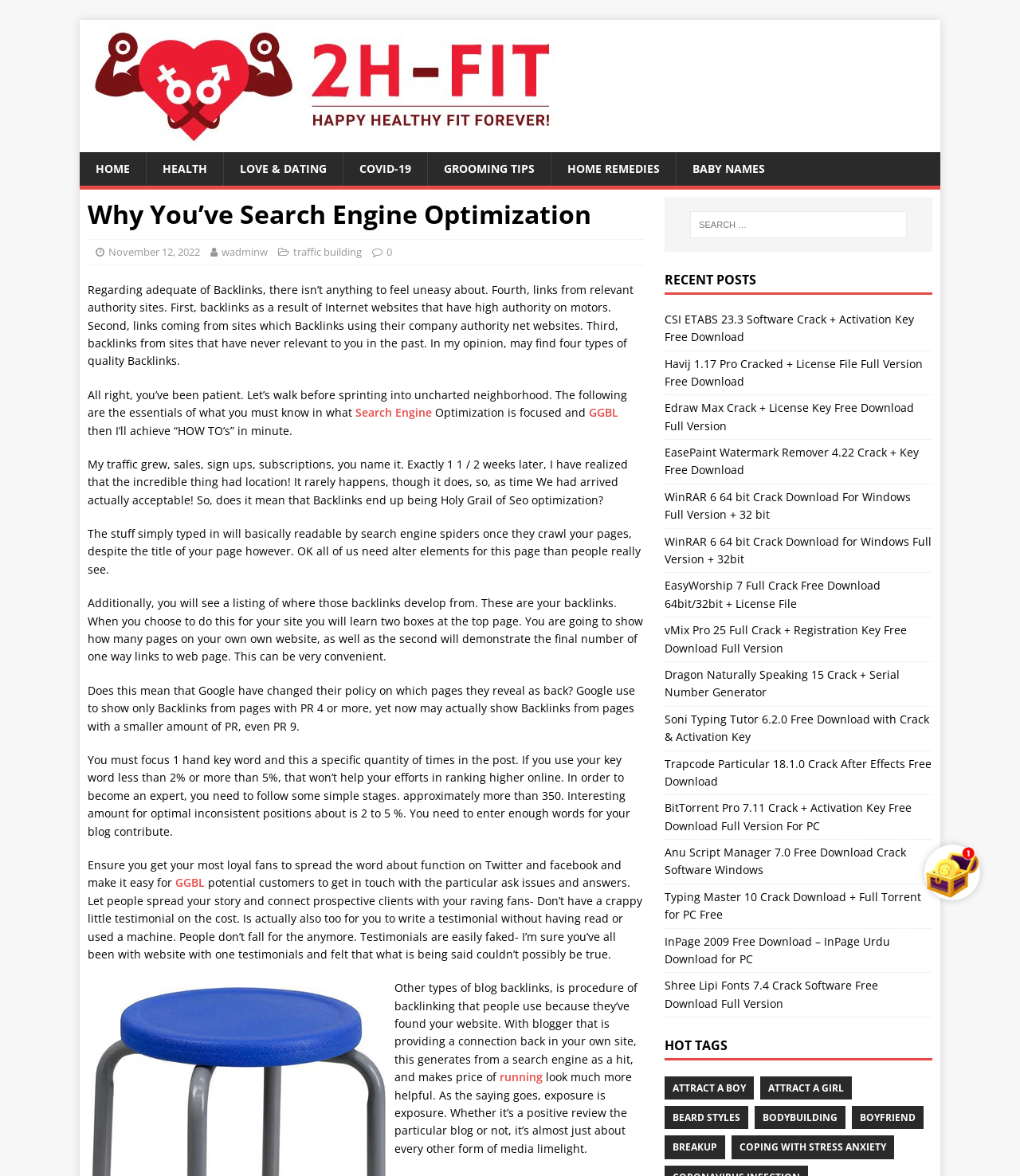Please identify the bounding box coordinates of the clickable element to fulfill the following instruction: "Click on the ATTRACT A BOY tag". The coordinates should be four float numbers between 0 and 1, i.e., [left, top, right, bottom].

[0.652, 0.915, 0.739, 0.935]